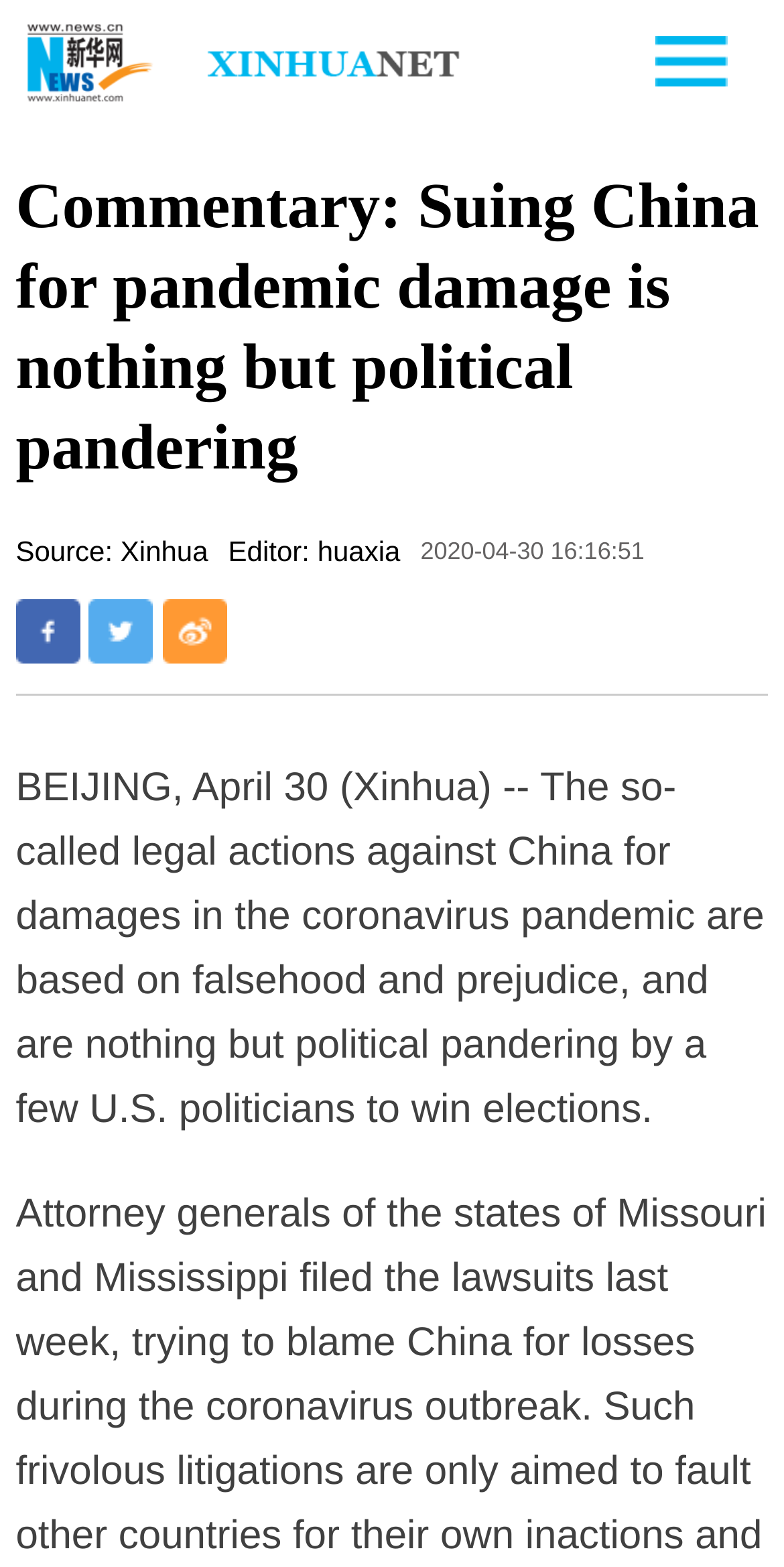Provide a single word or phrase to answer the given question: 
What is the date of this article?

2020-04-30